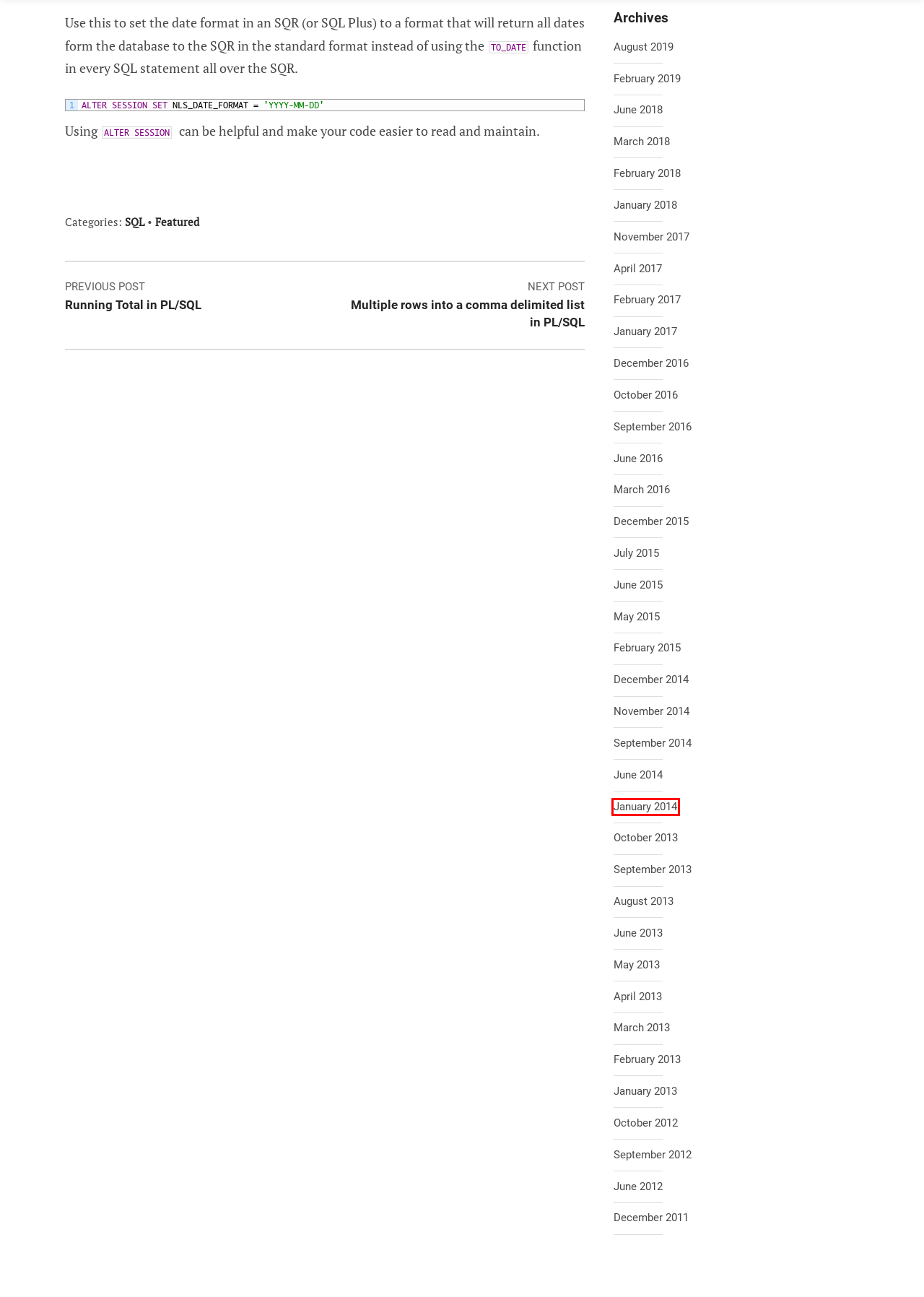Analyze the webpage screenshot with a red bounding box highlighting a UI element. Select the description that best matches the new webpage after clicking the highlighted element. Here are the options:
A. December 2011 | Programmer Philosophy
B. SQL Archives | Programmer Philosophy
C. February 2013 | Programmer Philosophy
D. January 2014 | Programmer Philosophy
E. November 2014 | Programmer Philosophy
F. January 2017 | Programmer Philosophy
G. February 2015 | Programmer Philosophy
H. December 2014 | Programmer Philosophy

D